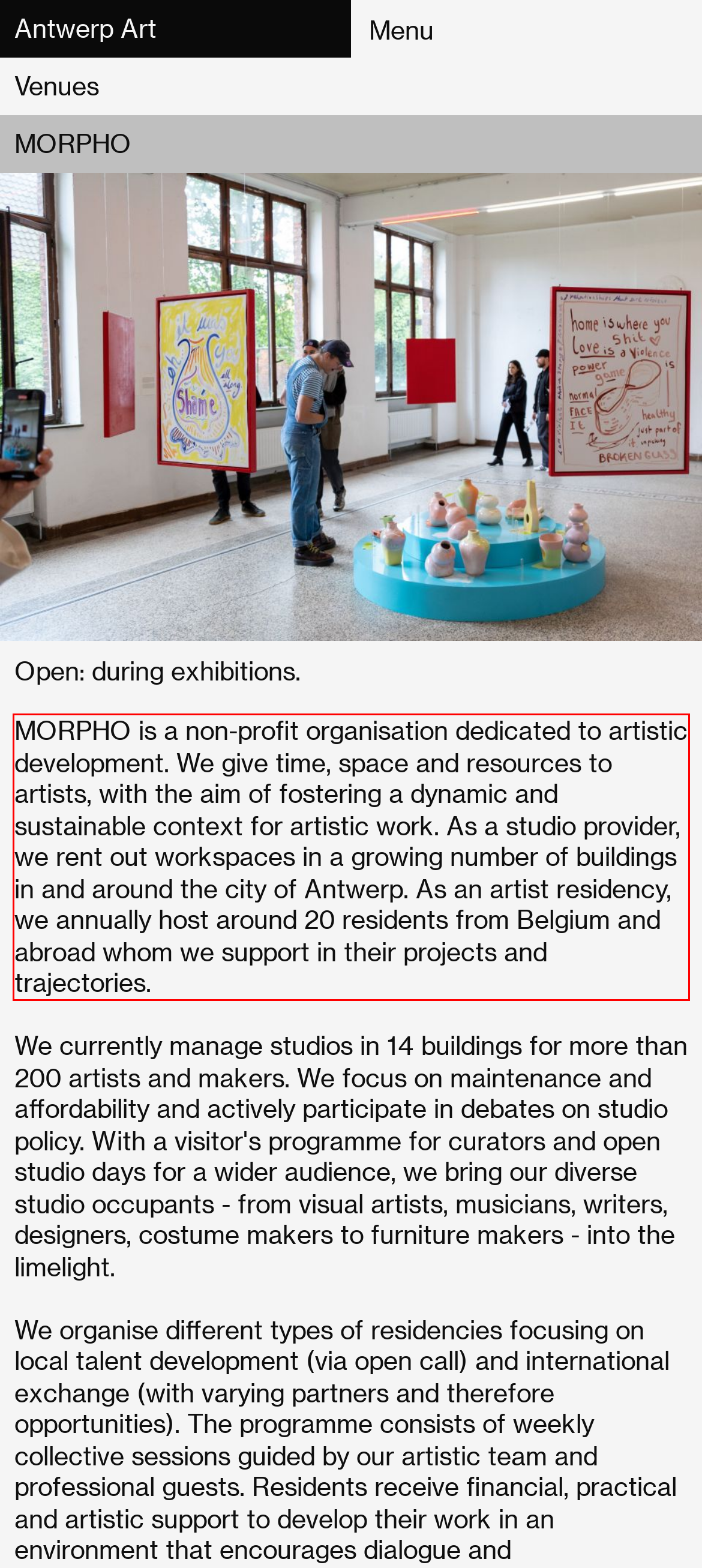You are given a webpage screenshot with a red bounding box around a UI element. Extract and generate the text inside this red bounding box.

MORPHO is a non-profit organisation dedicated to artistic development. We give time, space and resources to artists, with the aim of fostering a dynamic and sustainable context for artistic work. As a studio provider, we rent out workspaces in a growing number of buildings in and around the city of Antwerp. As an artist residency, we annually host around 20 residents from Belgium and abroad whom we support in their projects and trajectories.